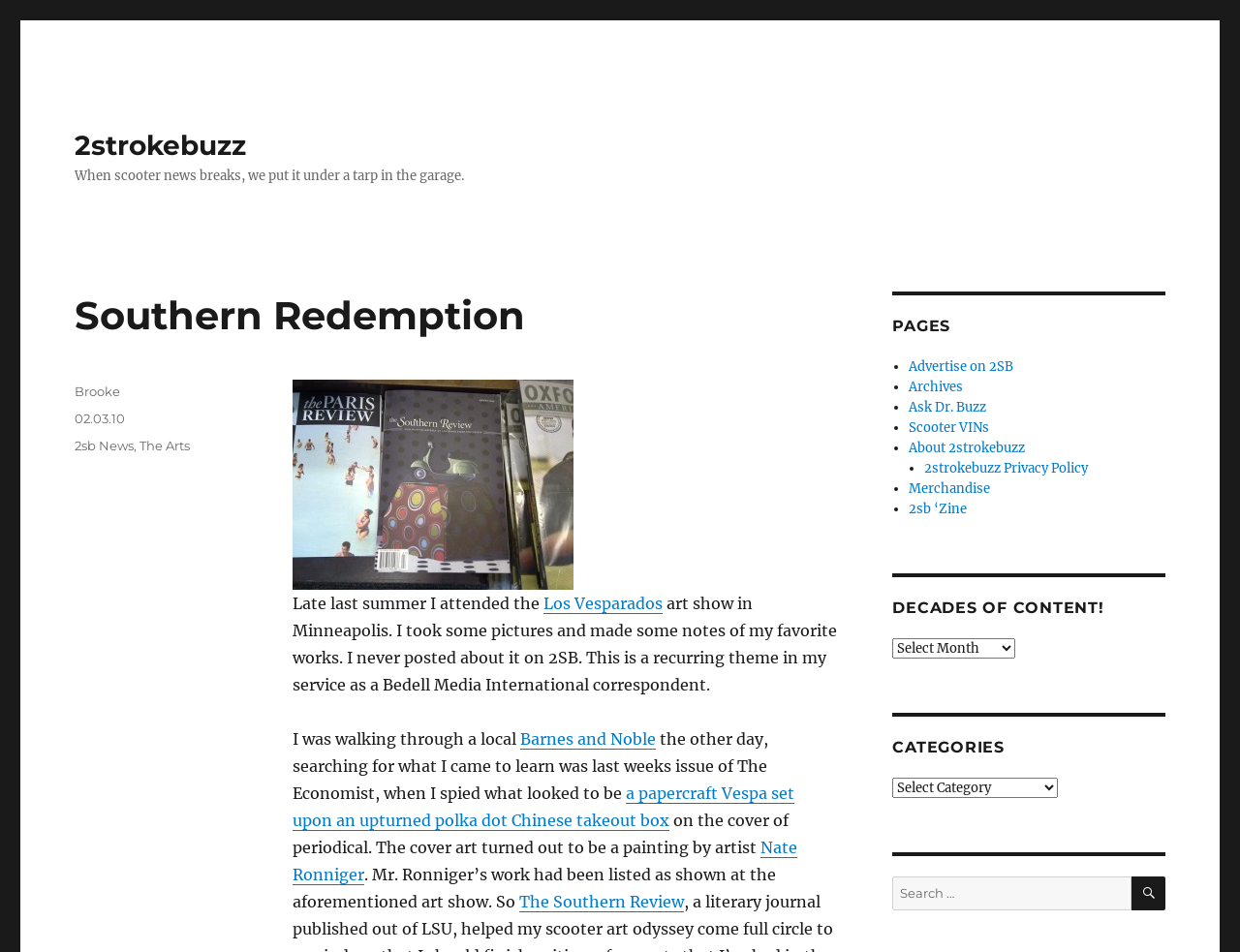Determine the bounding box coordinates of the region to click in order to accomplish the following instruction: "Visit the page about Advertise on 2SB". Provide the coordinates as four float numbers between 0 and 1, specifically [left, top, right, bottom].

[0.733, 0.376, 0.817, 0.394]